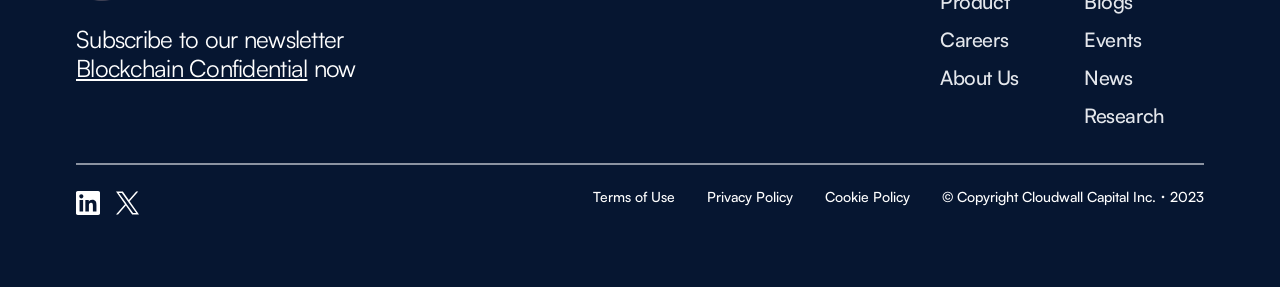What is the copyright information?
Answer the question based on the image using a single word or a brief phrase.

Cloudwall Capital Inc. 2023